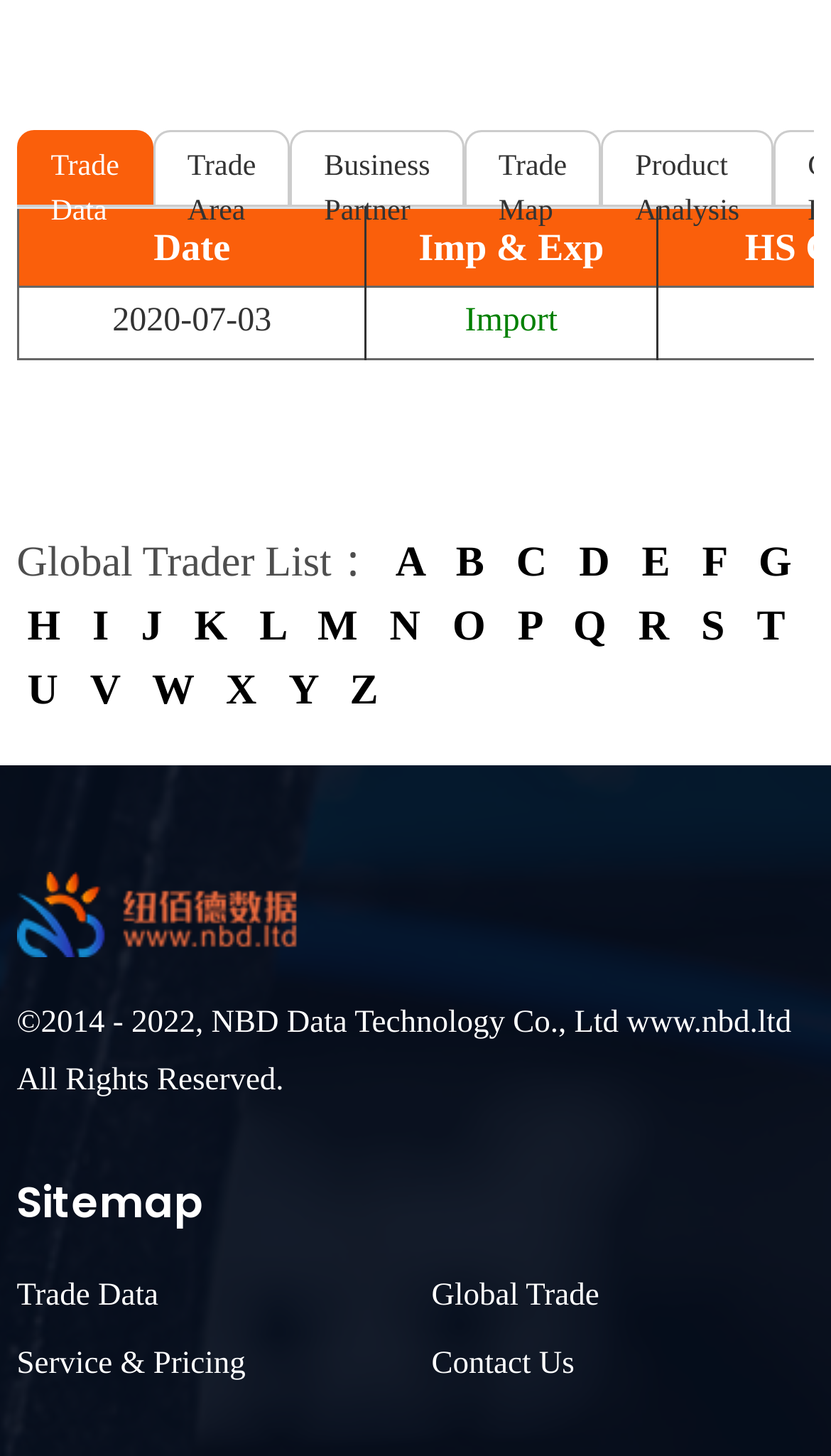Determine the bounding box for the UI element as described: "Business Partner". The coordinates should be represented as four float numbers between 0 and 1, formatted as [left, top, right, bottom].

[0.349, 0.089, 0.559, 0.14]